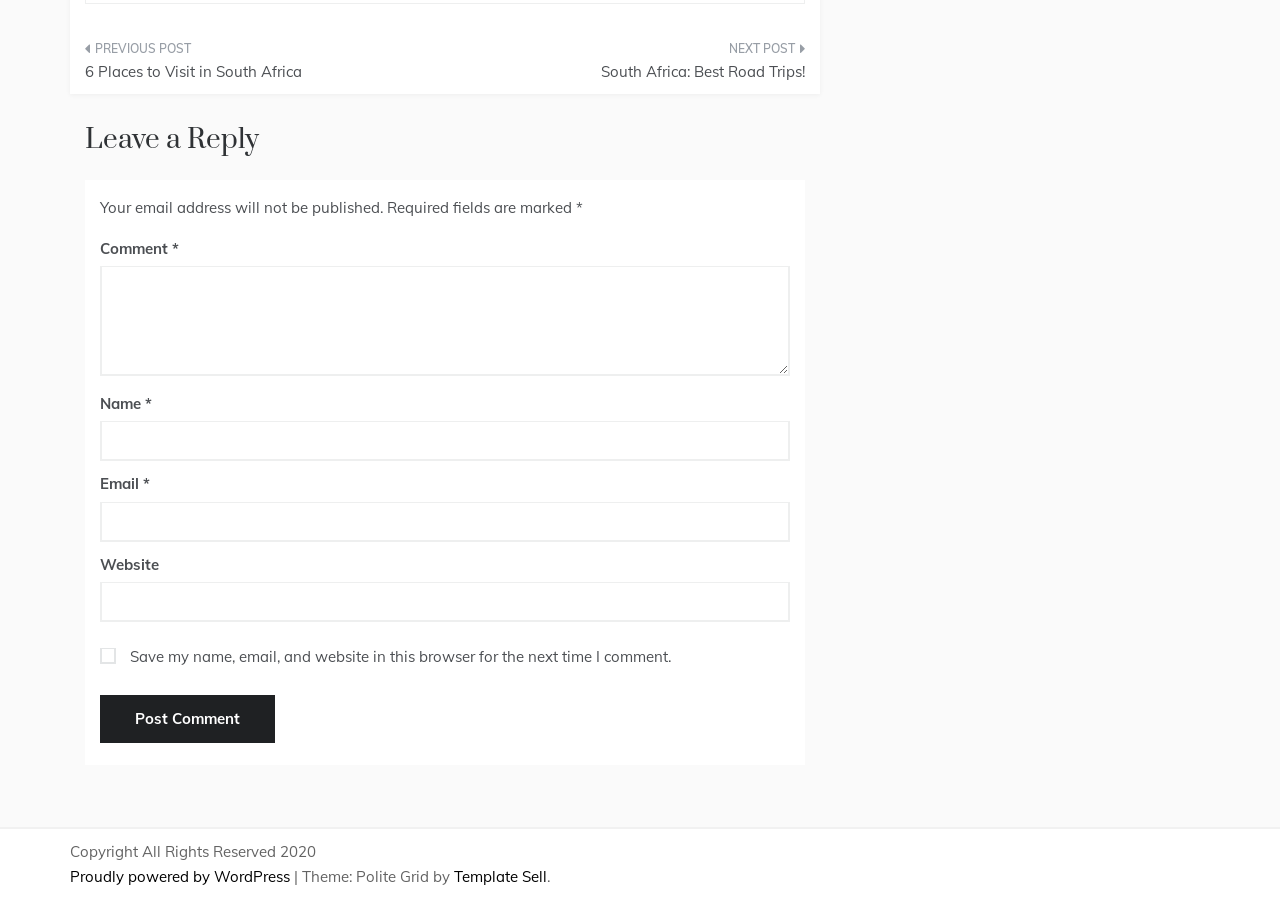What is the theme of the website?
Look at the image and respond with a one-word or short phrase answer.

Polite Grid